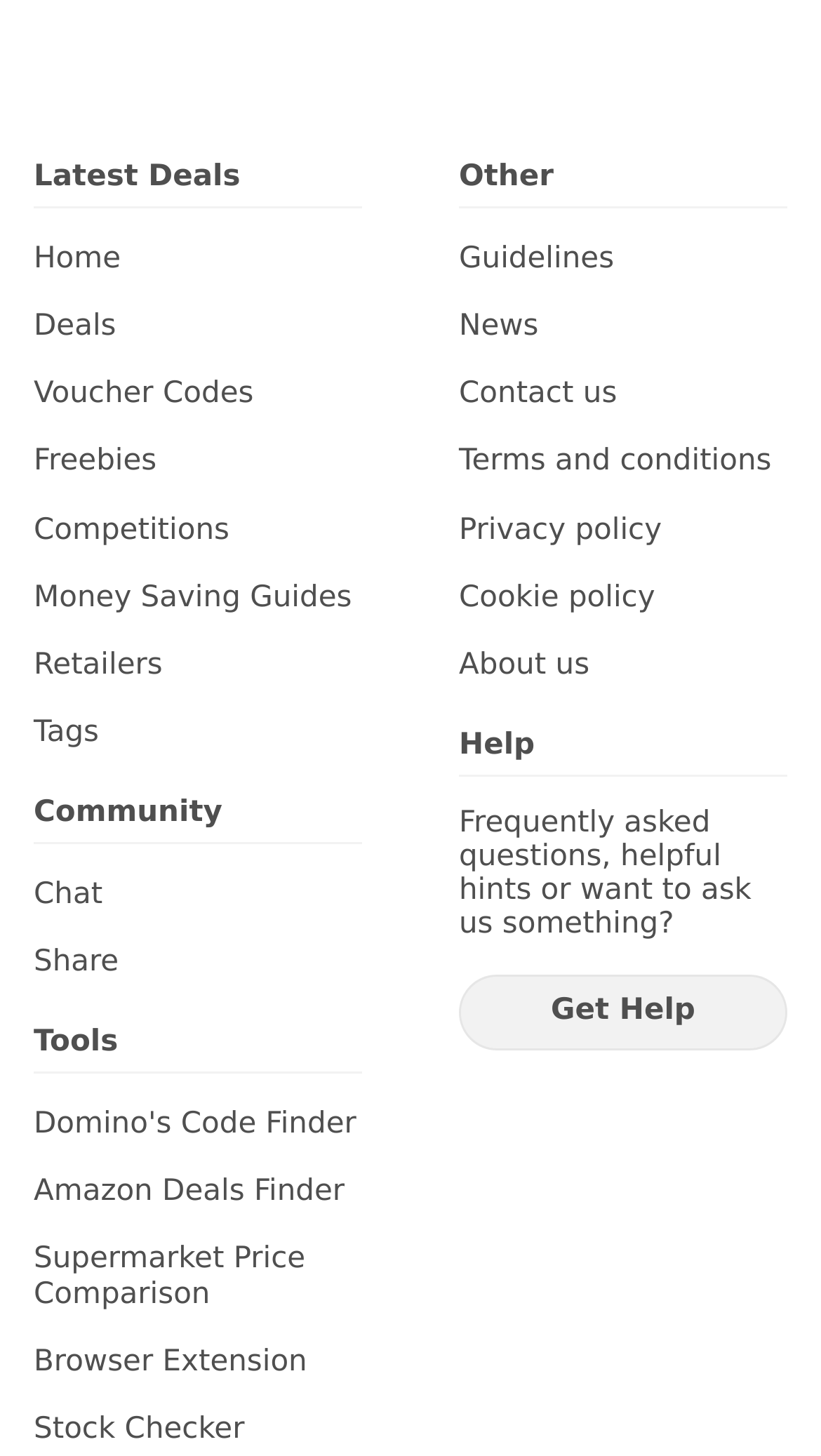What are the main categories on the website?
Use the image to give a comprehensive and detailed response to the question.

By analyzing the links on the webpage, I found that the main categories are listed horizontally at the top of the page, including 'Deals', 'Voucher Codes', 'Freebies', 'Competitions', 'Money Saving Guides', 'Retailers', and 'Tags'.